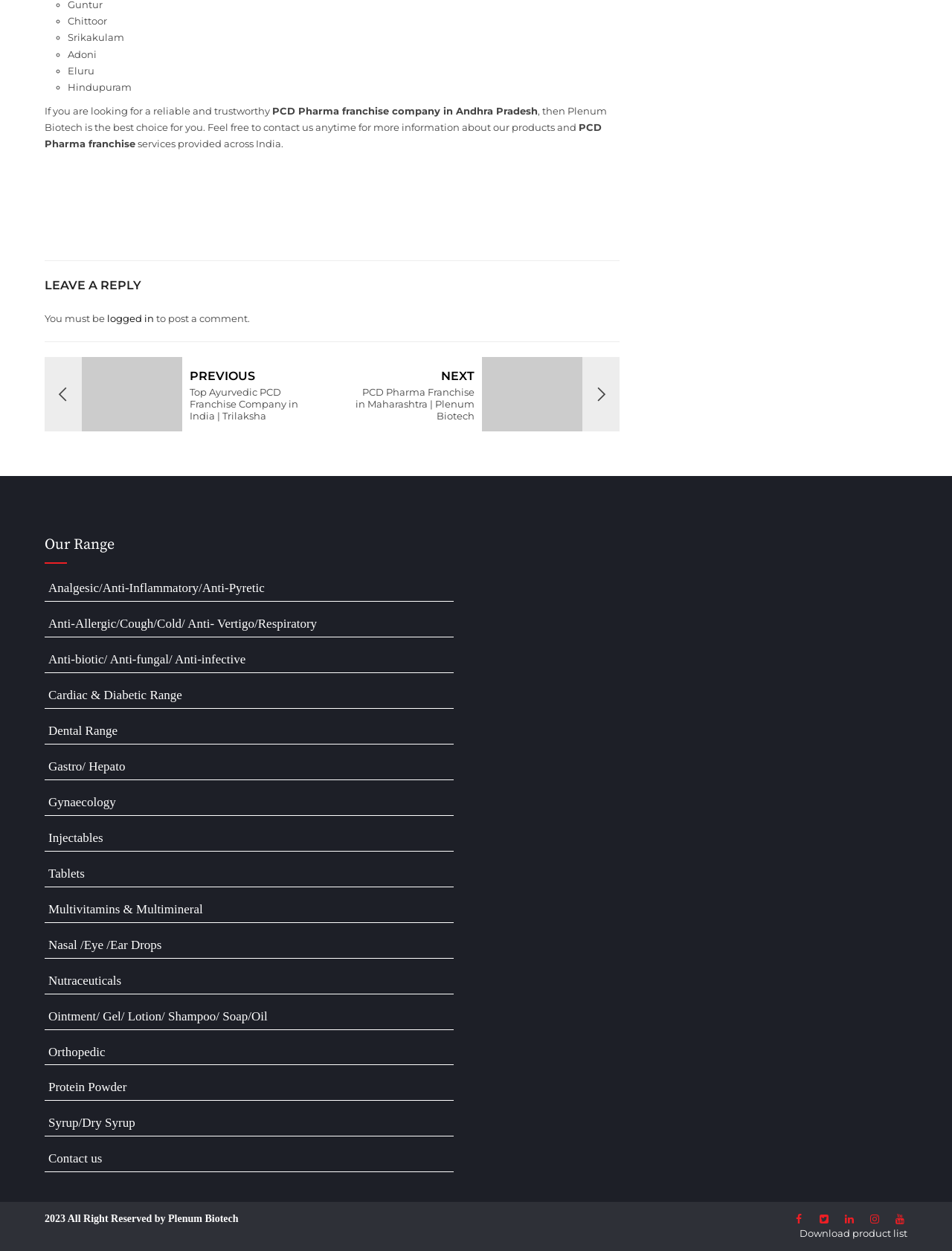Please specify the coordinates of the bounding box for the element that should be clicked to carry out this instruction: "Click on the 'Download product list' link". The coordinates must be four float numbers between 0 and 1, formatted as [left, top, right, bottom].

[0.84, 0.981, 0.953, 0.991]